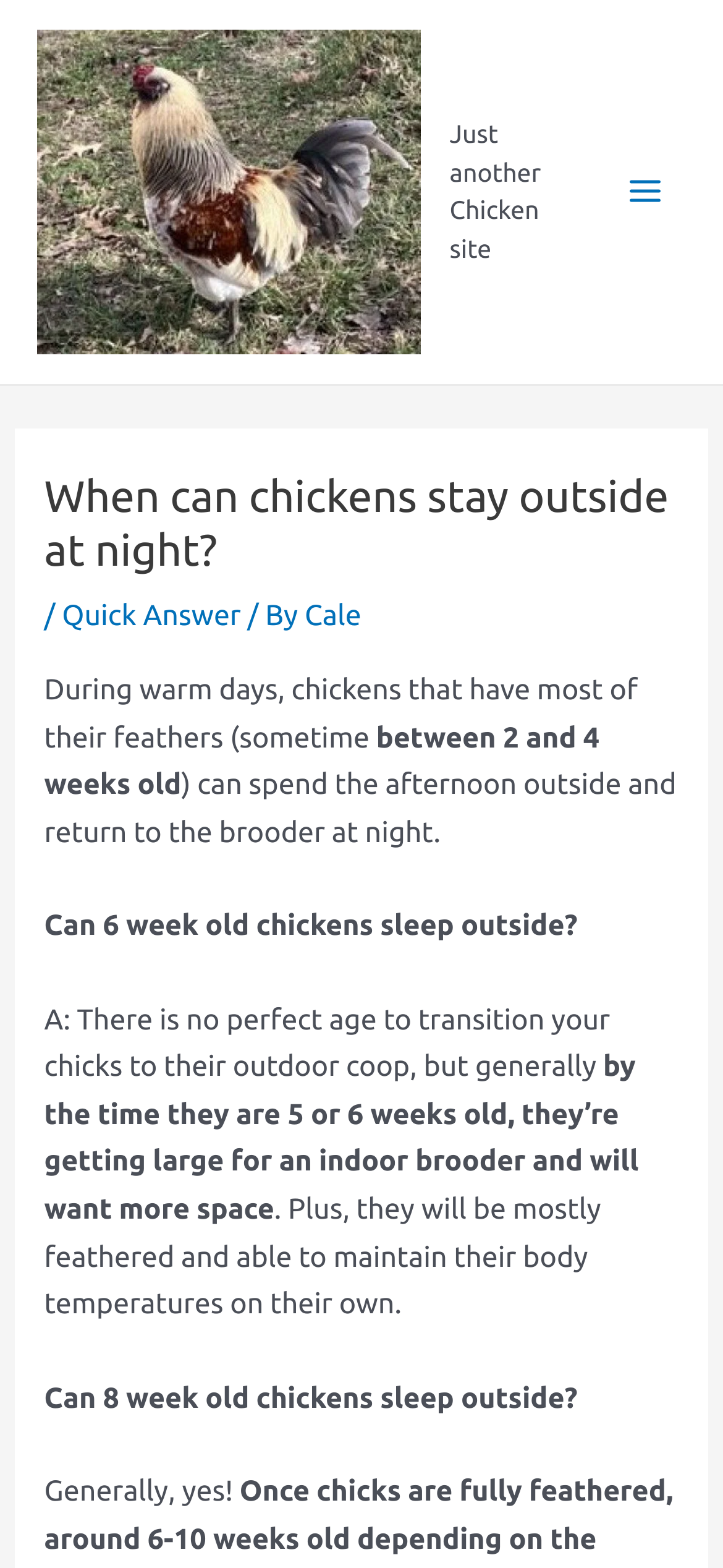Give a one-word or short phrase answer to this question: 
What is the topic of the webpage?

Chickens staying outside at night